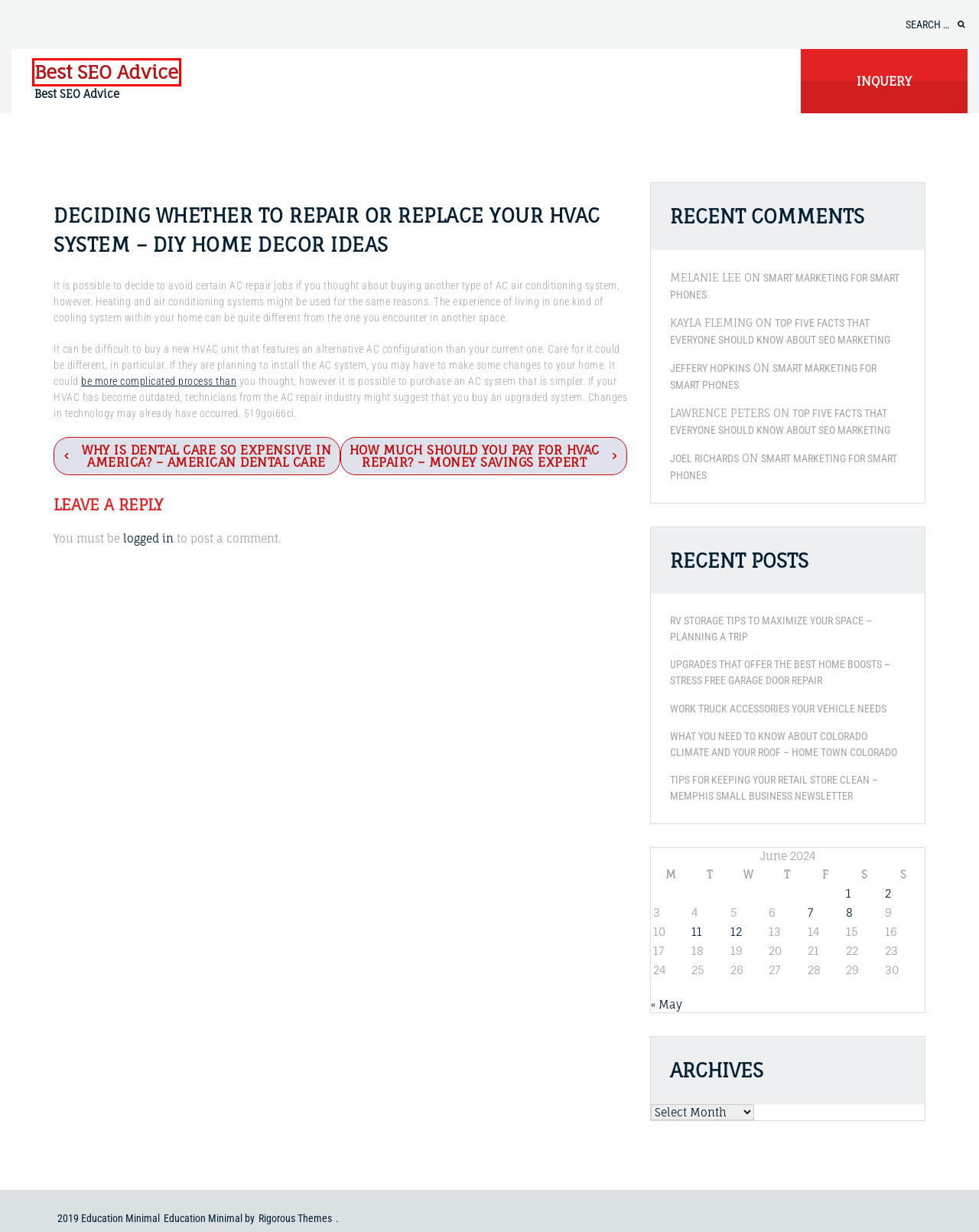You are provided with a screenshot of a webpage where a red rectangle bounding box surrounds an element. Choose the description that best matches the new webpage after clicking the element in the red bounding box. Here are the choices:
A. Upgrades That Offer the Best Home Boosts - Stress Free Garage Door Repair - Best SEO Advice
B. Smart Marketing for Smart Phones - Best SEO Advice
C. NSSF | The Firearm Industry Trade Association
D. Work Truck Accessories Your Vehicle Needs - Best SEO Advice
E. RV Storage Tips to Maximize Your Space - Planning A Trip - Best SEO Advice
F. May 2024 - Best SEO Advice
G. Best SEO Advice - Best SEO Advice
H. How Much Should You Pay For HVAC Repair? - Money Savings Expert - Best SEO Advice

G